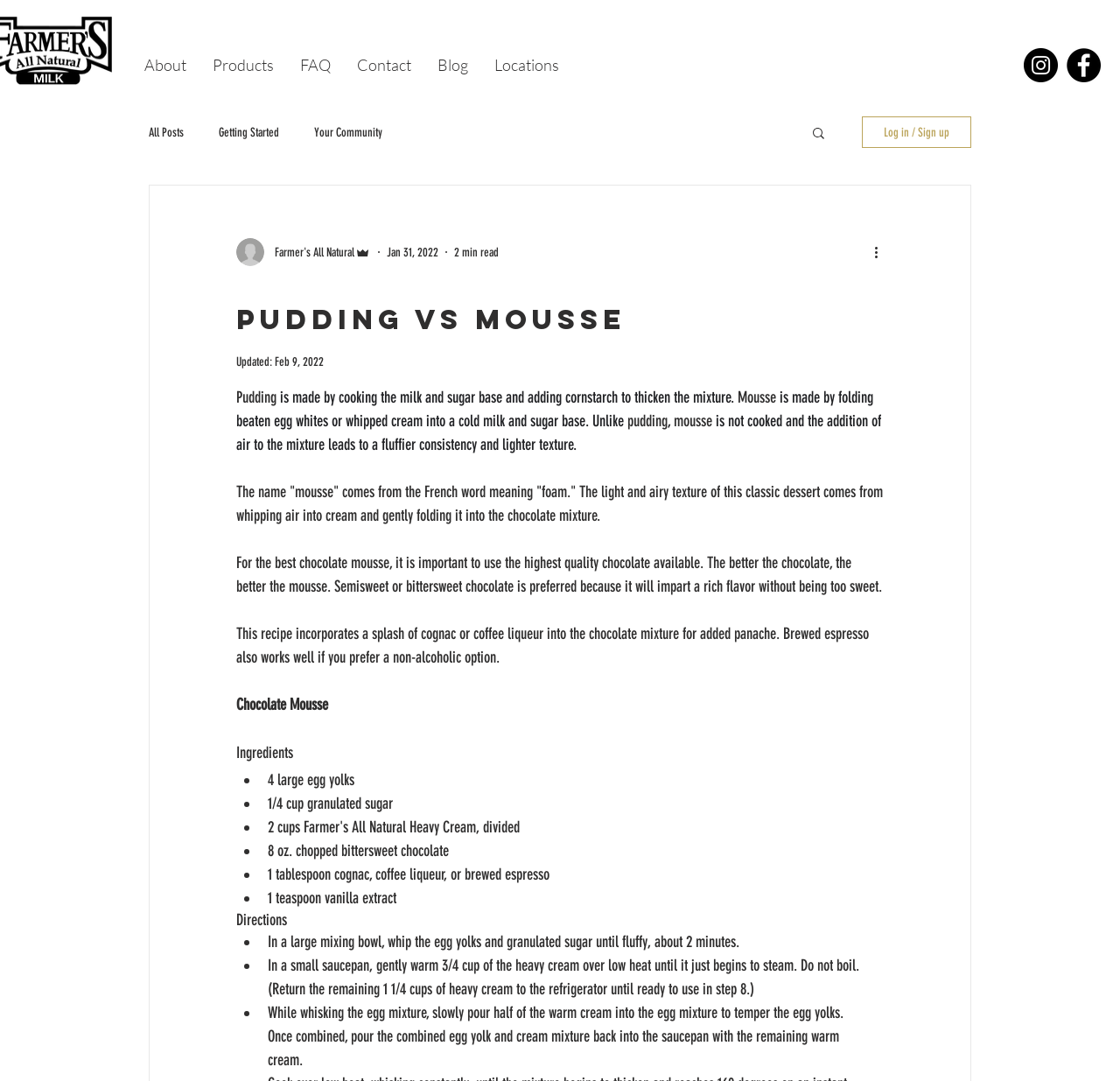Point out the bounding box coordinates of the section to click in order to follow this instruction: "Click on the 'Search' button".

[0.723, 0.116, 0.738, 0.133]